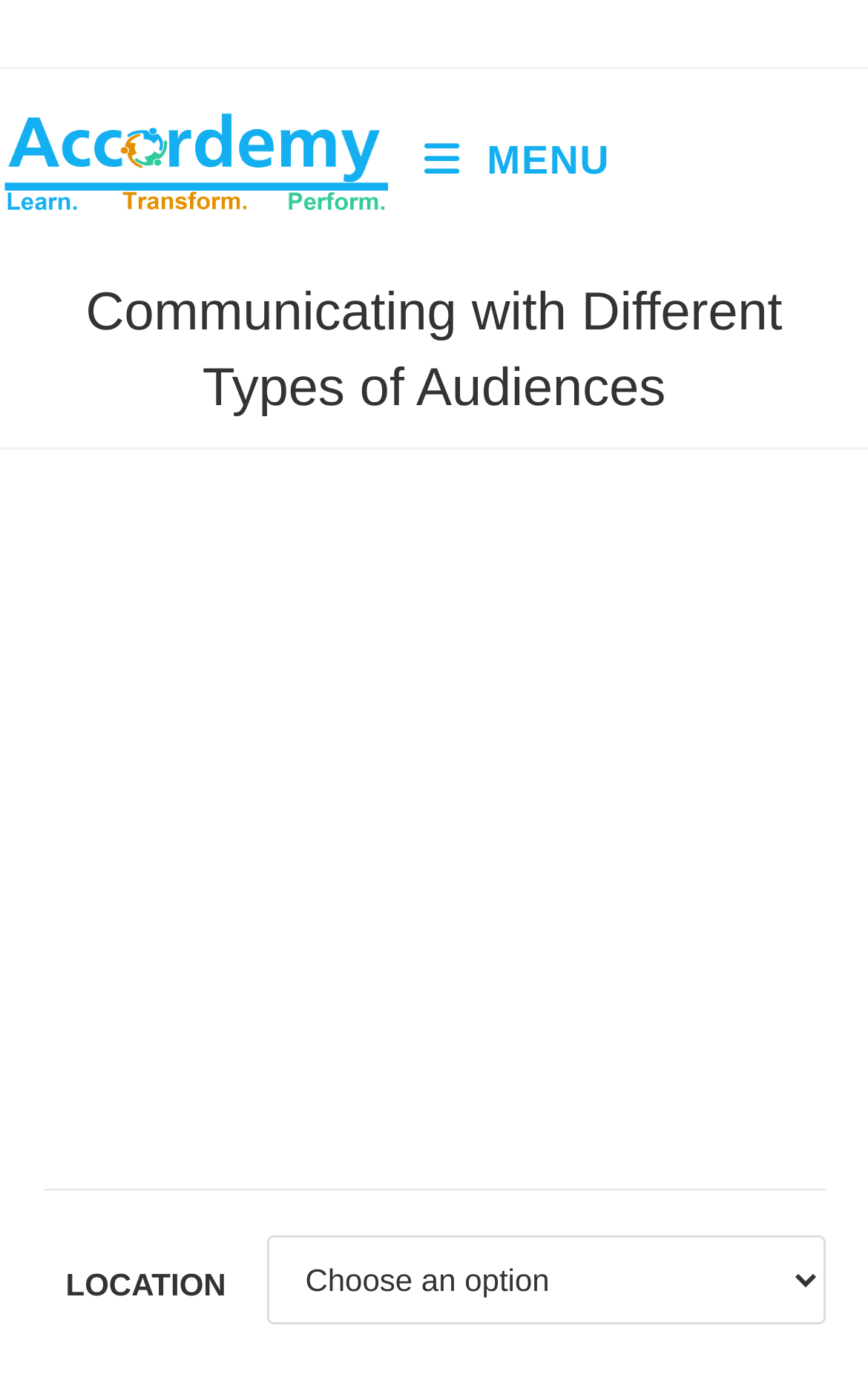Analyze and describe the webpage in a detailed narrative.

The webpage is about Communicating with Different Types of Audiences courses offered by Accordemy. At the top left corner, there is a link to Accordemy's website, accompanied by an Accordemy logo image. To the right of the logo, there is a link to a mobile menu. Below the mobile menu link, there is a header section that spans the entire width of the page. 

In the header section, the main title "Communicating with Different Types of Audiences" is prominently displayed. To the right of the title, there is a search icon. Below the title, there is a figure that takes up most of the width of the page, containing a link to "Training in Communicating with Different Types of Audiences" and an image related to the training. 

At the bottom of the page, there is a section with a label "LOCATION" and a combo box to select an option. The combo box is currently not expanded, and it has a default text "Choose an option".